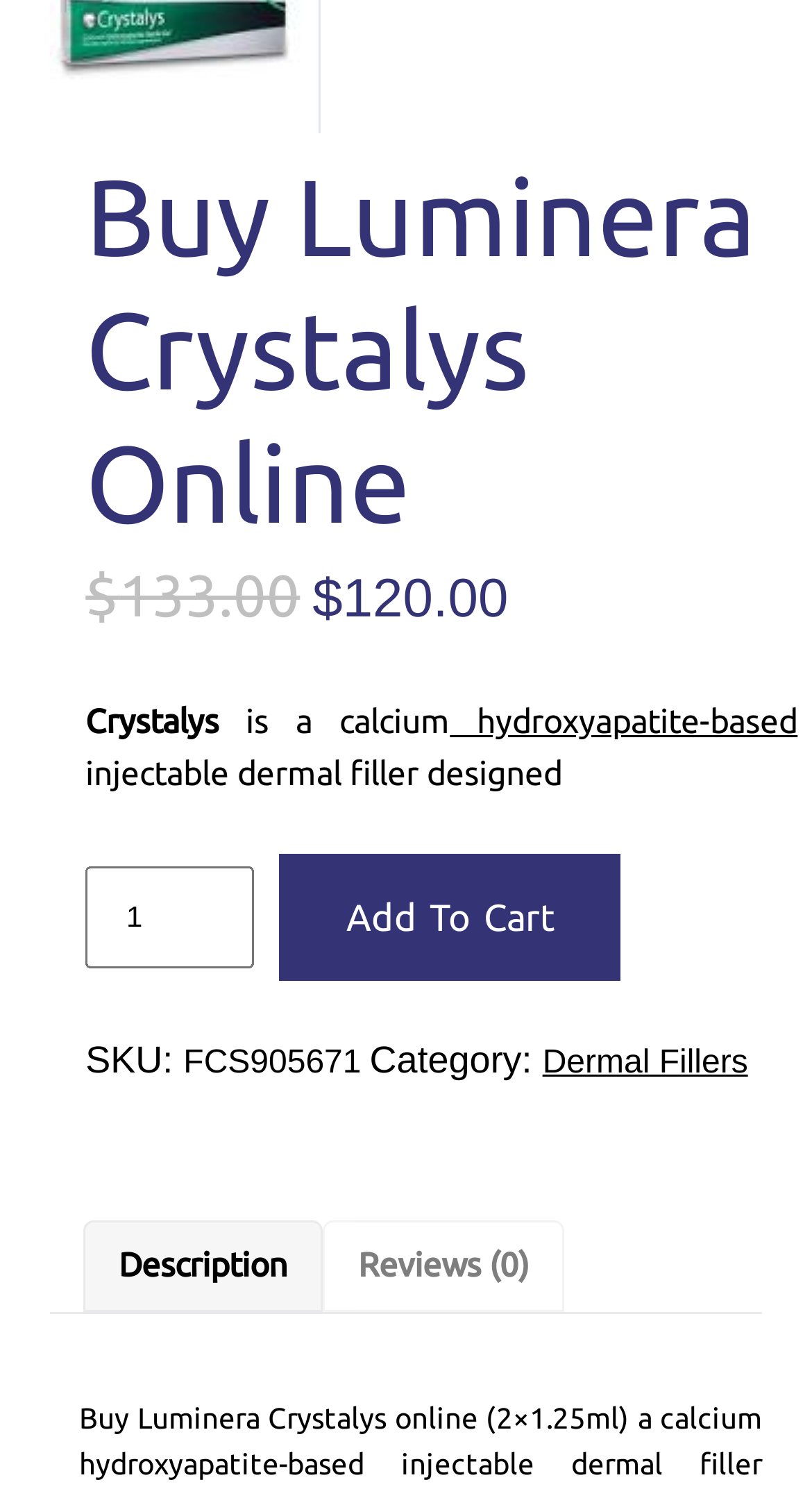Predict the bounding box of the UI element based on this description: "Reviews (0)".

[0.441, 0.837, 0.651, 0.862]